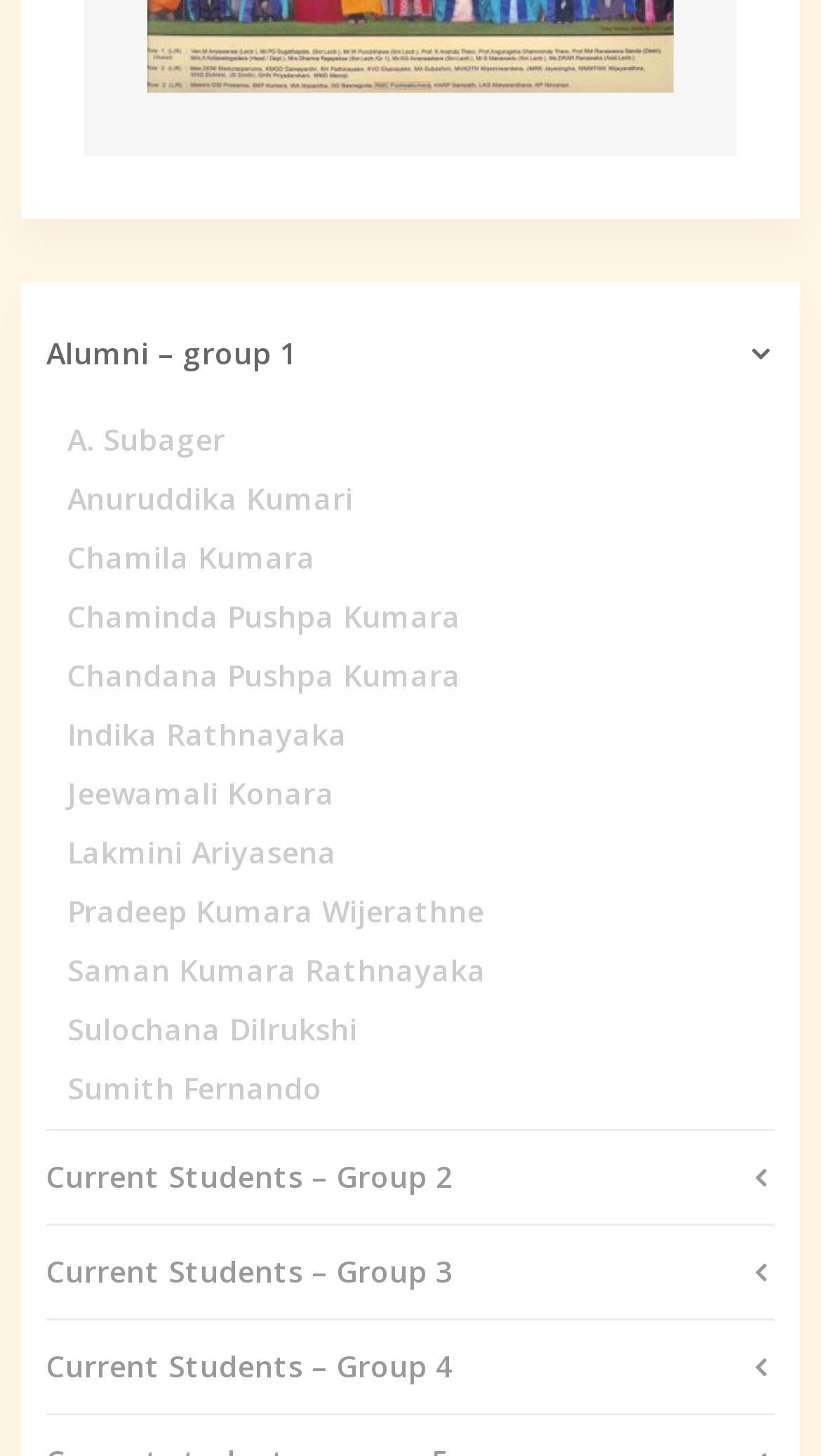Determine the bounding box coordinates of the element's region needed to click to follow the instruction: "Check Currency Calculator". Provide these coordinates as four float numbers between 0 and 1, formatted as [left, top, right, bottom].

None